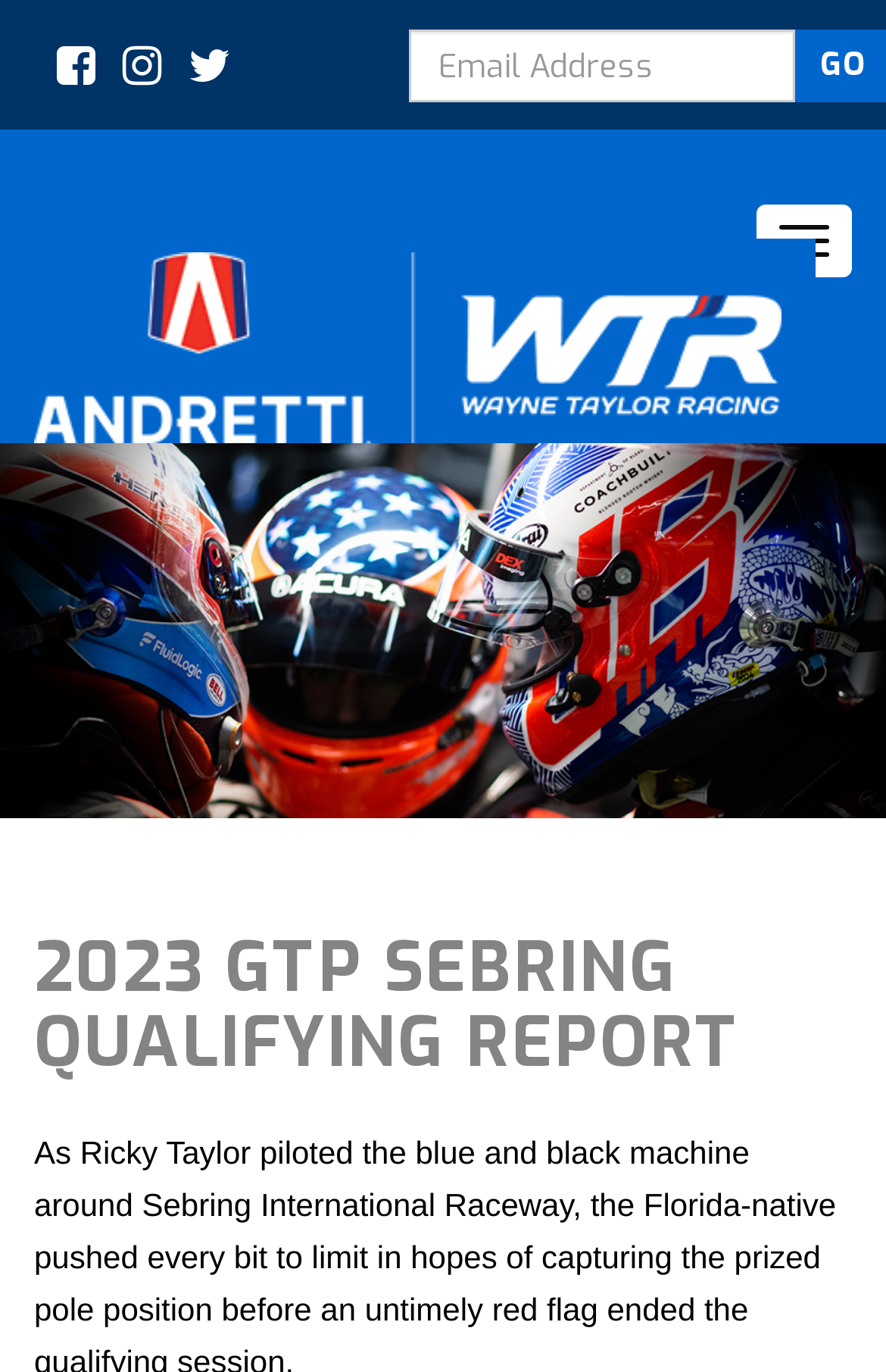Respond with a single word or phrase to the following question:
How many buttons are available on the webpage?

1